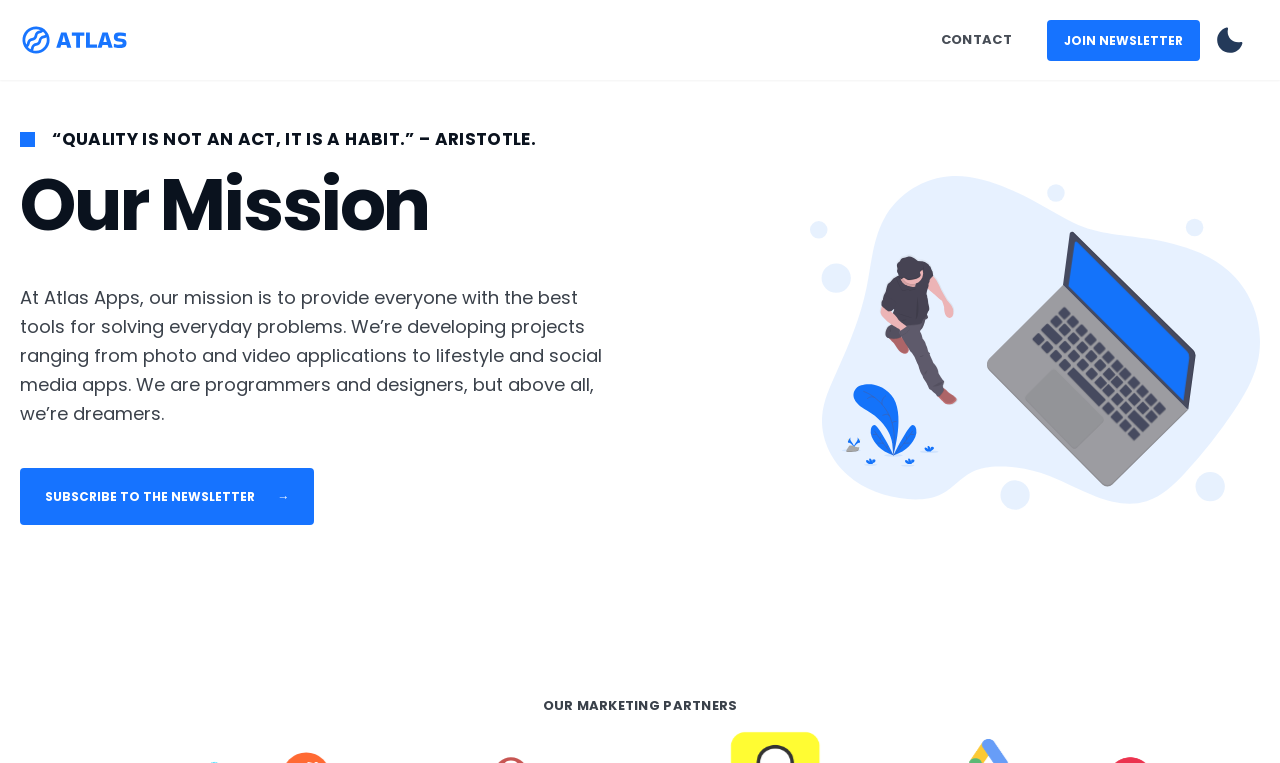What type of projects is the company developing? Analyze the screenshot and reply with just one word or a short phrase.

Photo, video, lifestyle, and social media apps